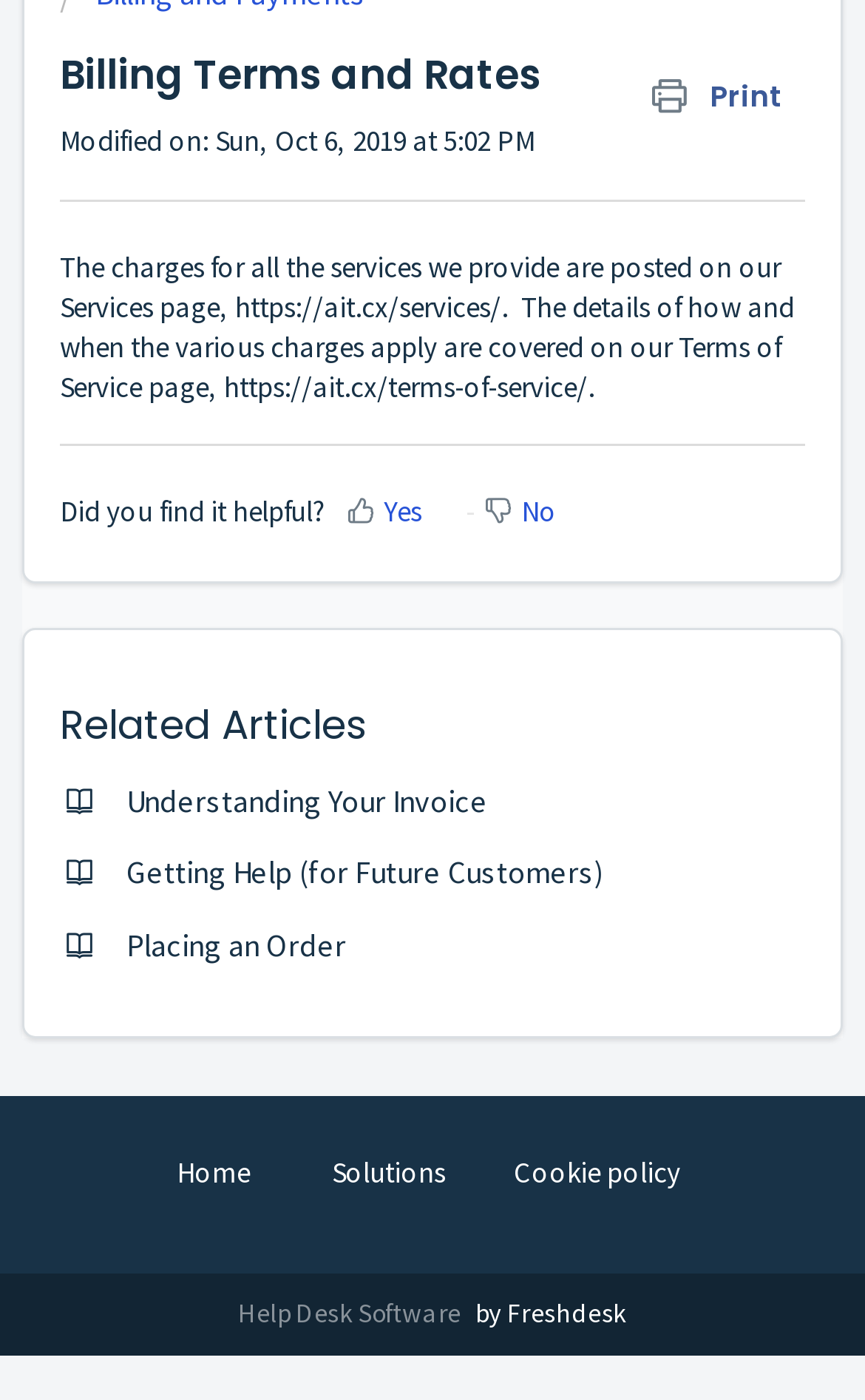Please predict the bounding box coordinates (top-left x, top-left y, bottom-right x, bottom-right y) for the UI element in the screenshot that fits the description: Cookie policy

[0.568, 0.82, 0.812, 0.858]